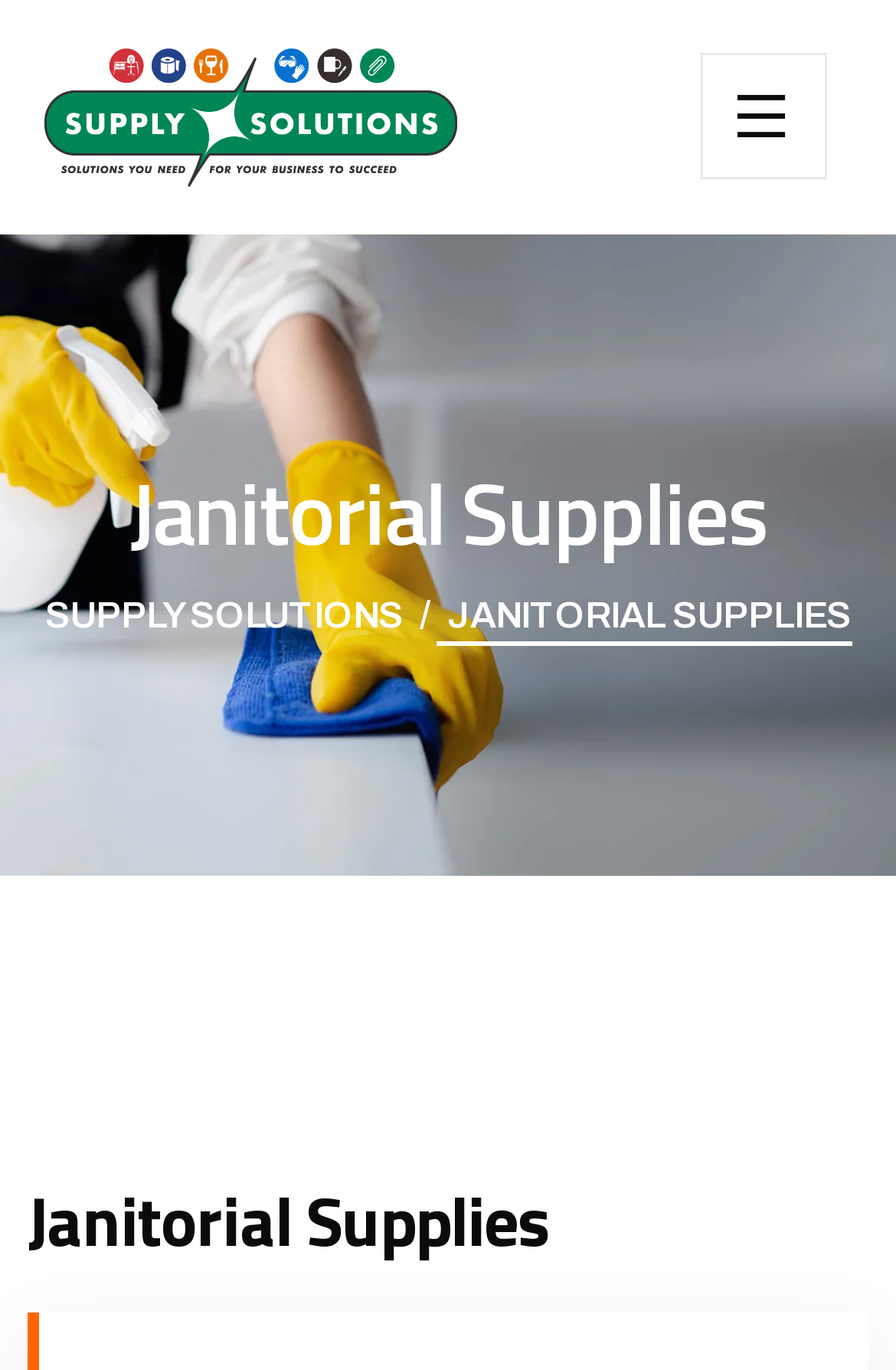Describe the webpage meticulously, covering all significant aspects.

The webpage is about Janitorial Supplies and is provided by Supply Solutions. At the top left corner, there is a logo link with an image, which is a prominent element on the page. On the top right corner, there is another link with an image, which is smaller in size compared to the logo.

Below the top elements, there is a large heading that spans almost the entire width of the page, stating "Janitorial Supplies". Underneath this heading, there is a link with the text "/ SUPPLY SOLUTIONS" and a static text "JANITORIAL SUPPLIES" that takes up a significant portion of the page width.

Further down the page, there is another heading with the same text "Janitorial Supplies", which is positioned near the bottom of the page. Overall, the page has a simple structure with a focus on the Janitorial Supplies theme.